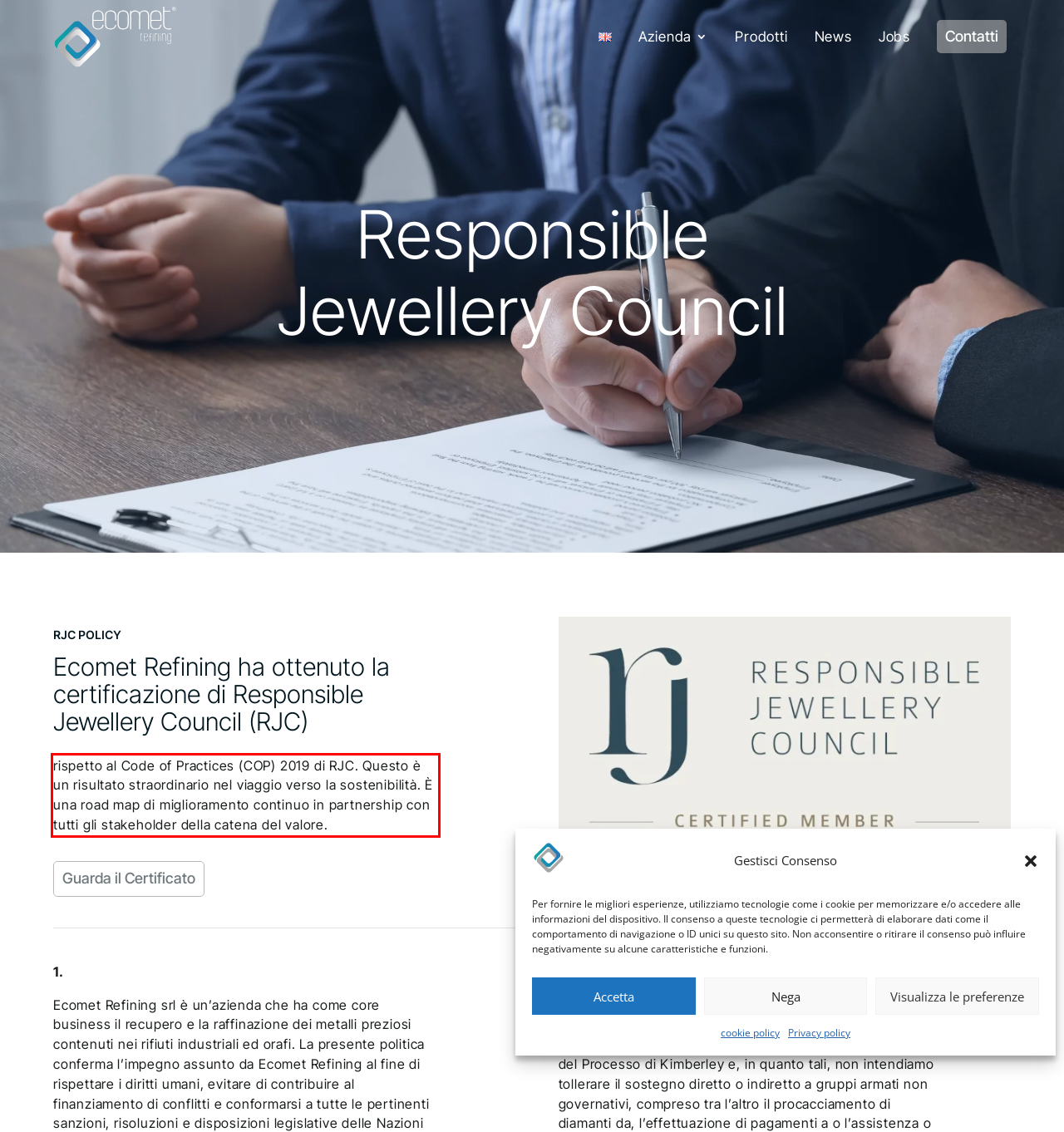The screenshot you have been given contains a UI element surrounded by a red rectangle. Use OCR to read and extract the text inside this red rectangle.

rispetto al Code of Practices (COP) 2019 di RJC. Questo è un risultato straordinario nel viaggio verso la sostenibilità. È una road map di miglioramento continuo in partnership con tutti gli stakeholder della catena del valore.